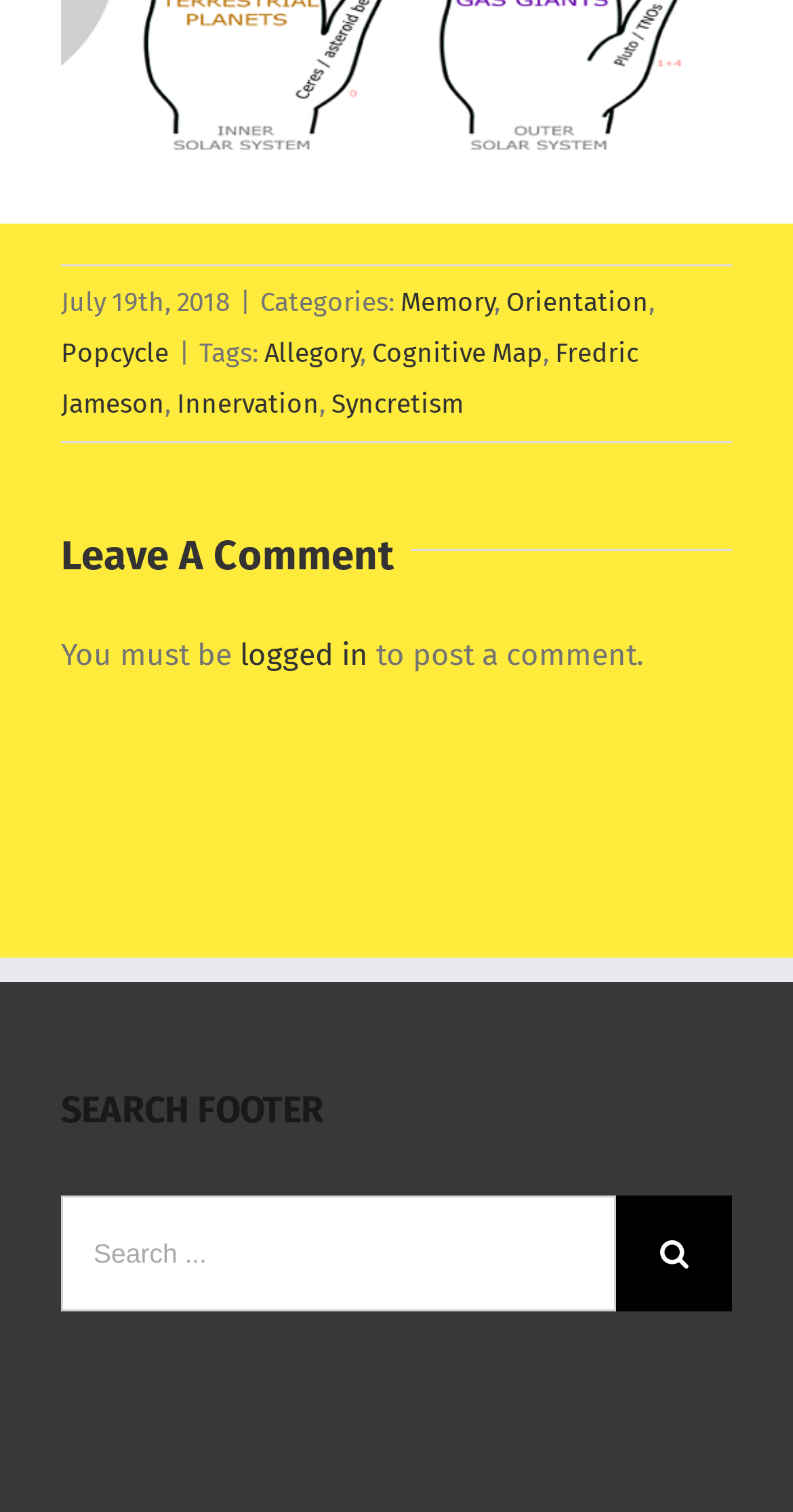Using the description: "various types of psychic readings", determine the UI element's bounding box coordinates. Ensure the coordinates are in the format of four float numbers between 0 and 1, i.e., [left, top, right, bottom].

None